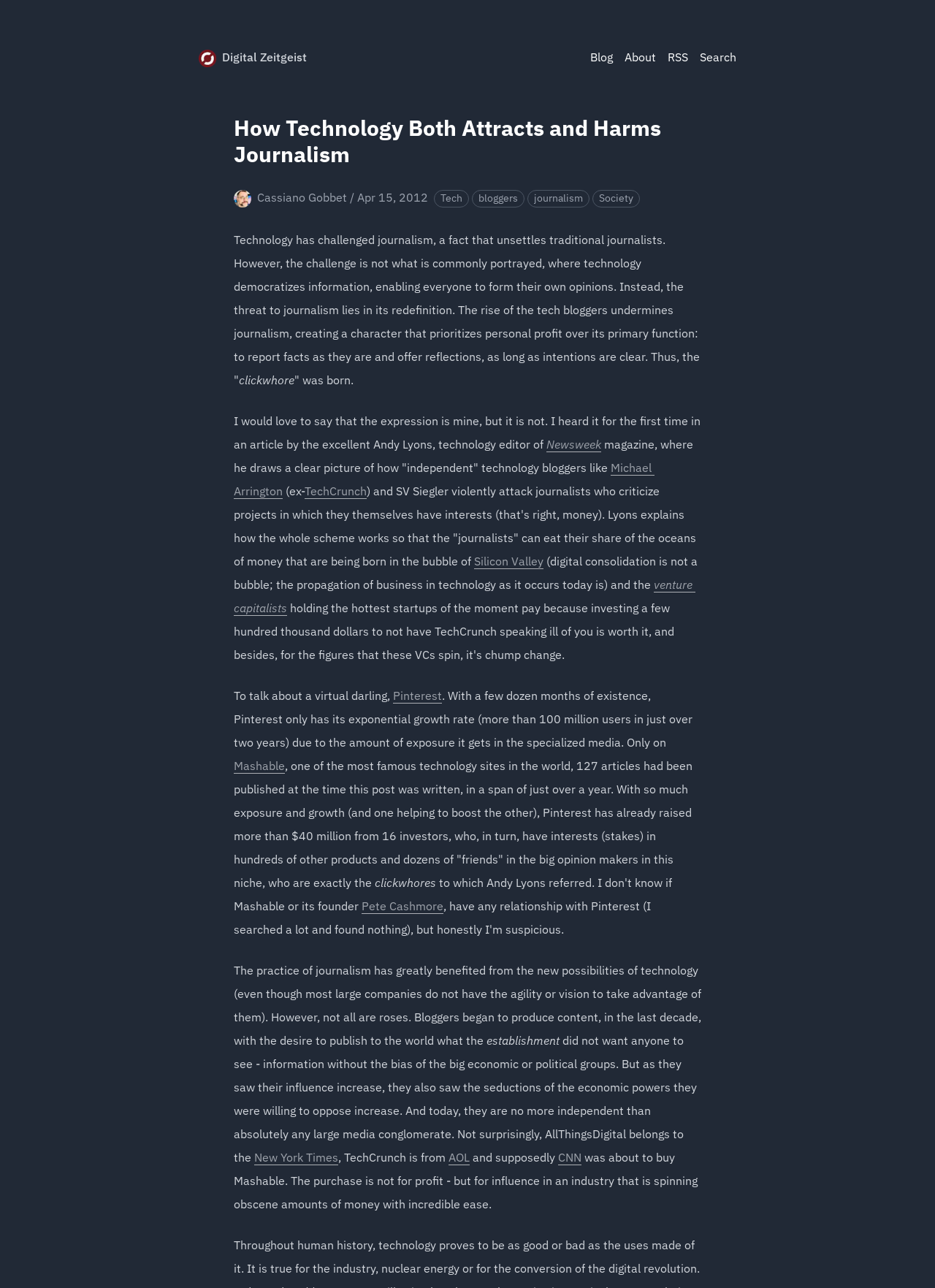Answer the question in a single word or phrase:
What is the topic of the article?

Technology and Journalism